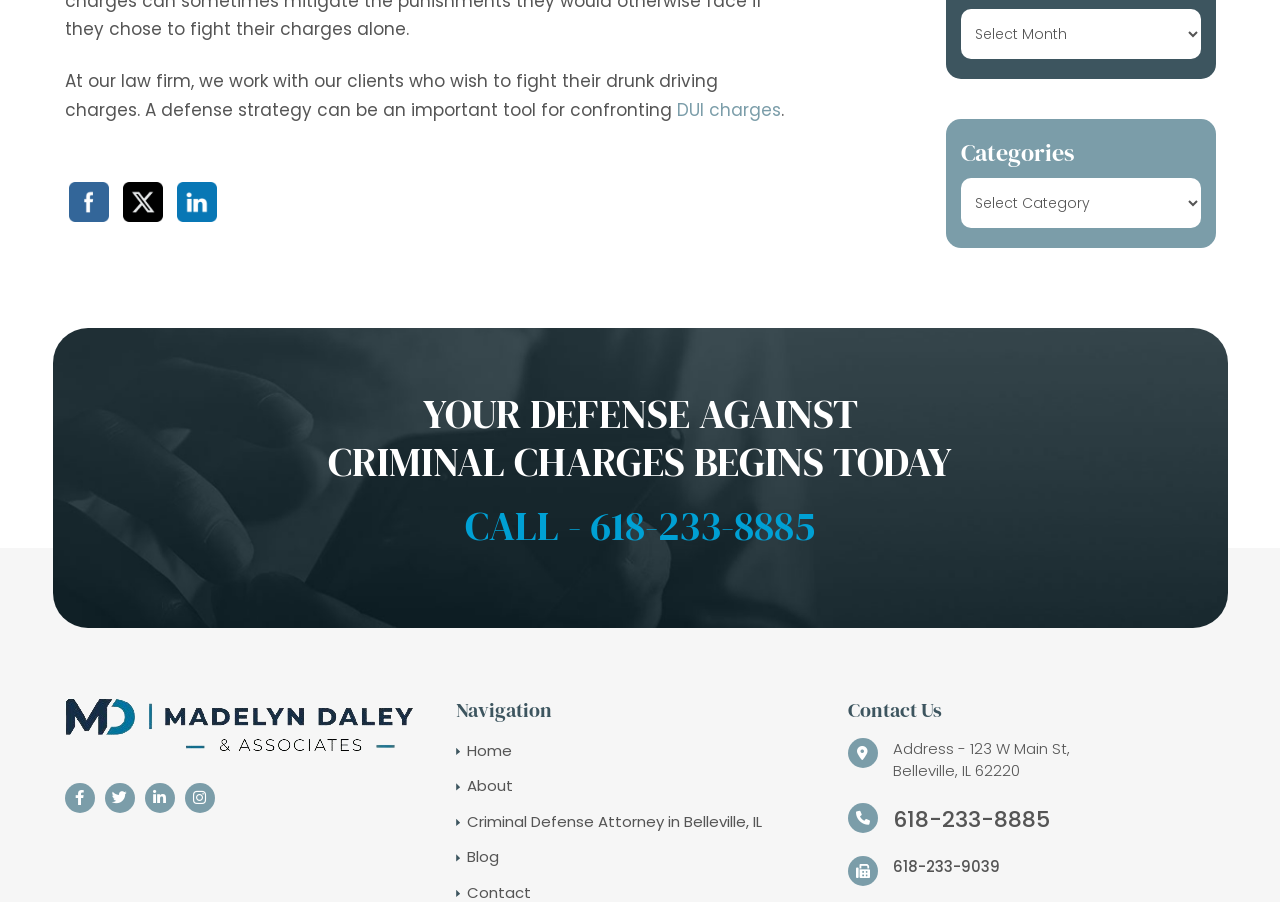Please identify the bounding box coordinates of the clickable area that will fulfill the following instruction: "View Archives". The coordinates should be in the format of four float numbers between 0 and 1, i.e., [left, top, right, bottom].

[0.751, 0.01, 0.938, 0.065]